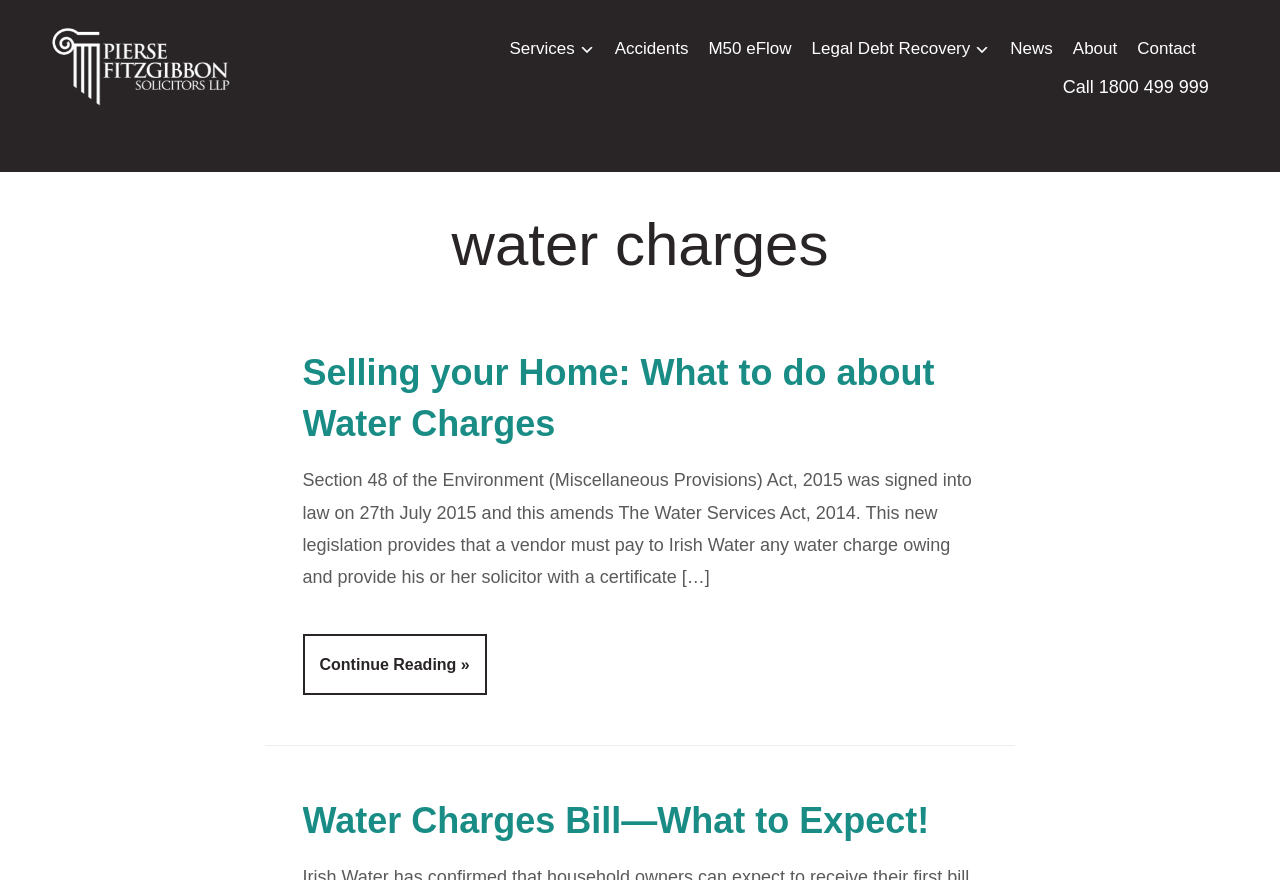Give the bounding box coordinates for this UI element: "M50 eFlow". The coordinates should be four float numbers between 0 and 1, arranged as [left, top, right, bottom].

[0.553, 0.04, 0.618, 0.082]